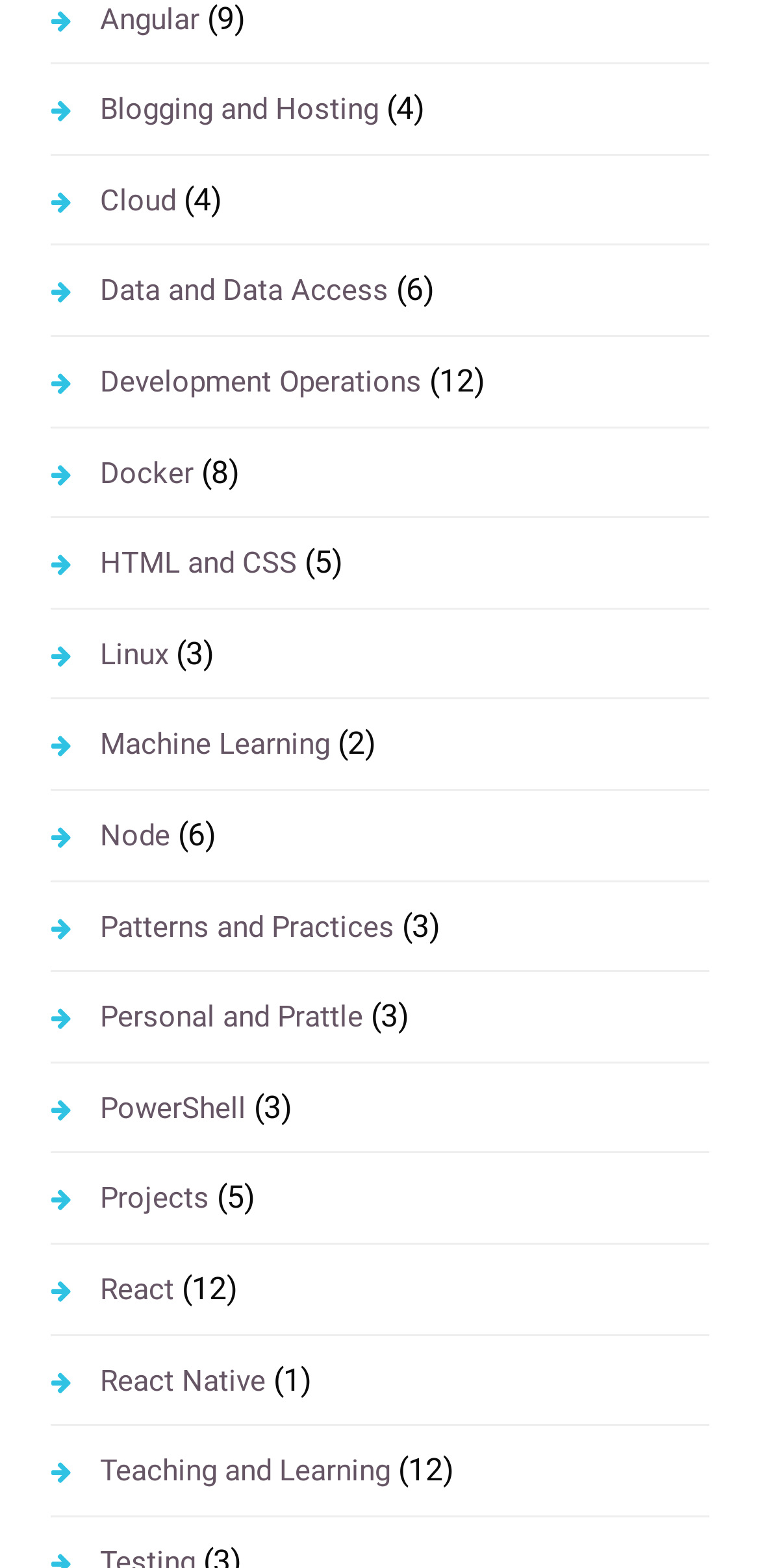Identify the bounding box coordinates of the area that should be clicked in order to complete the given instruction: "Click on Blogging and Hosting". The bounding box coordinates should be four float numbers between 0 and 1, i.e., [left, top, right, bottom].

[0.067, 0.053, 0.498, 0.087]